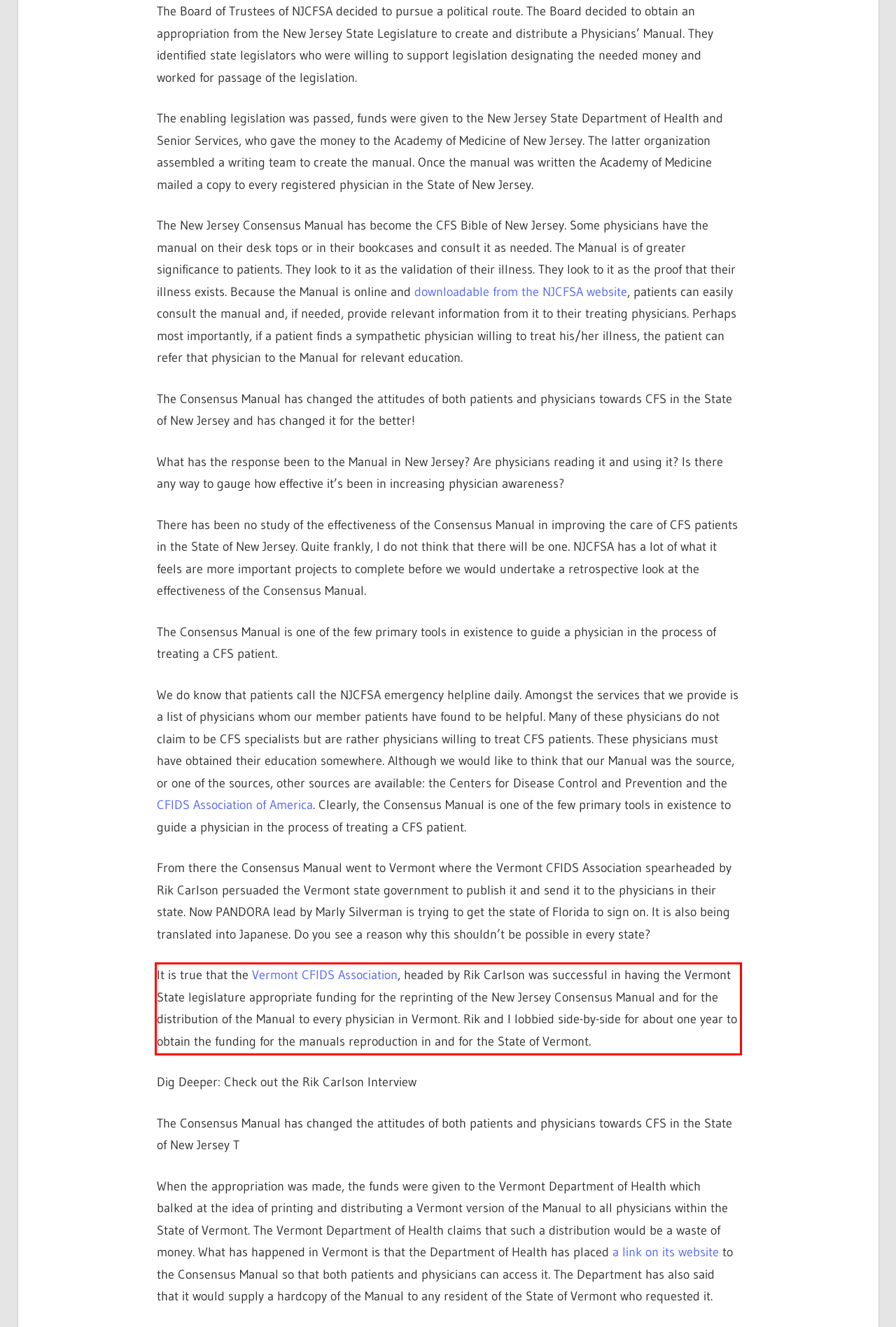Look at the webpage screenshot and recognize the text inside the red bounding box.

It is true that the Vermont CFIDS Association, headed by Rik Carlson was successful in having the Vermont State legislature appropriate funding for the reprinting of the New Jersey Consensus Manual and for the distribution of the Manual to every physician in Vermont. Rik and I lobbied side-by-side for about one year to obtain the funding for the manuals reproduction in and for the State of Vermont.